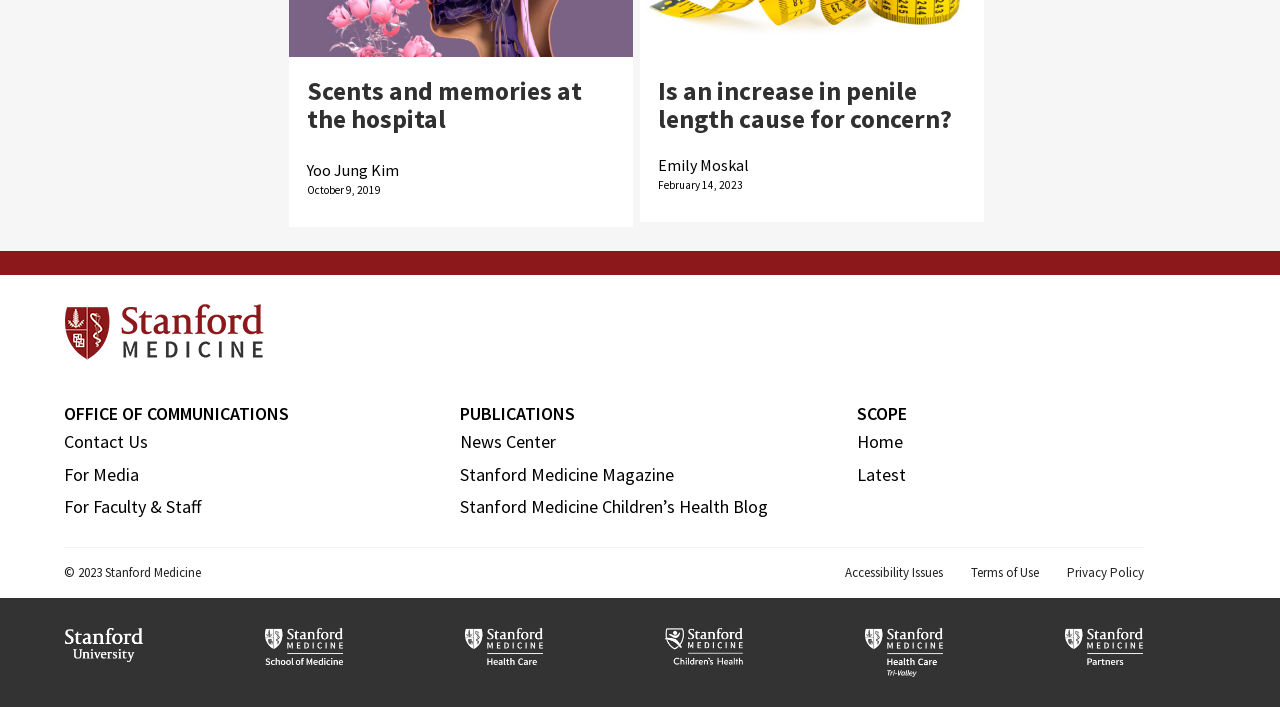Based on the element description: "For Faculty & Staff", identify the UI element and provide its bounding box coordinates. Use four float numbers between 0 and 1, [left, top, right, bottom].

[0.05, 0.7, 0.157, 0.733]